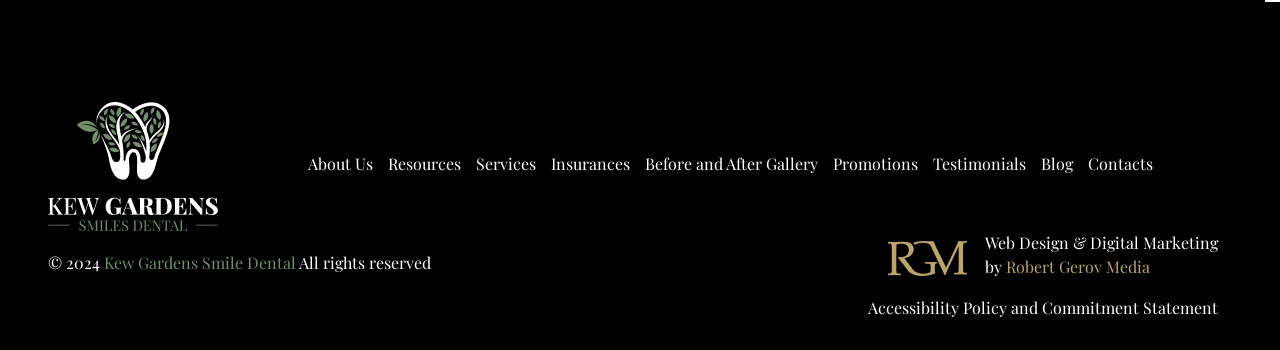Determine the bounding box coordinates for the area that needs to be clicked to fulfill this task: "go to About Us page". The coordinates must be given as four float numbers between 0 and 1, i.e., [left, top, right, bottom].

[0.24, 0.437, 0.291, 0.497]